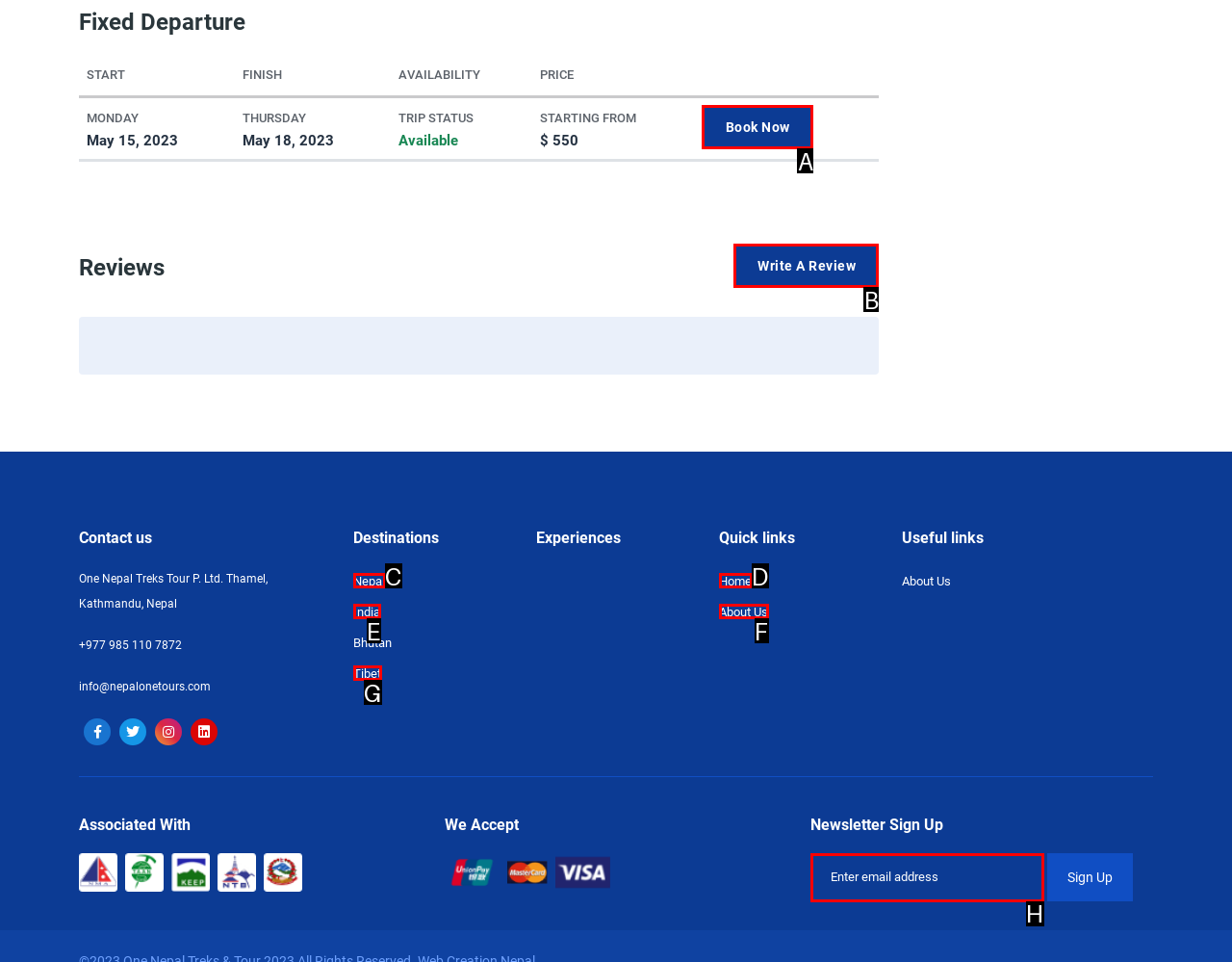Tell me which letter corresponds to the UI element that should be clicked to fulfill this instruction: Write a review
Answer using the letter of the chosen option directly.

B